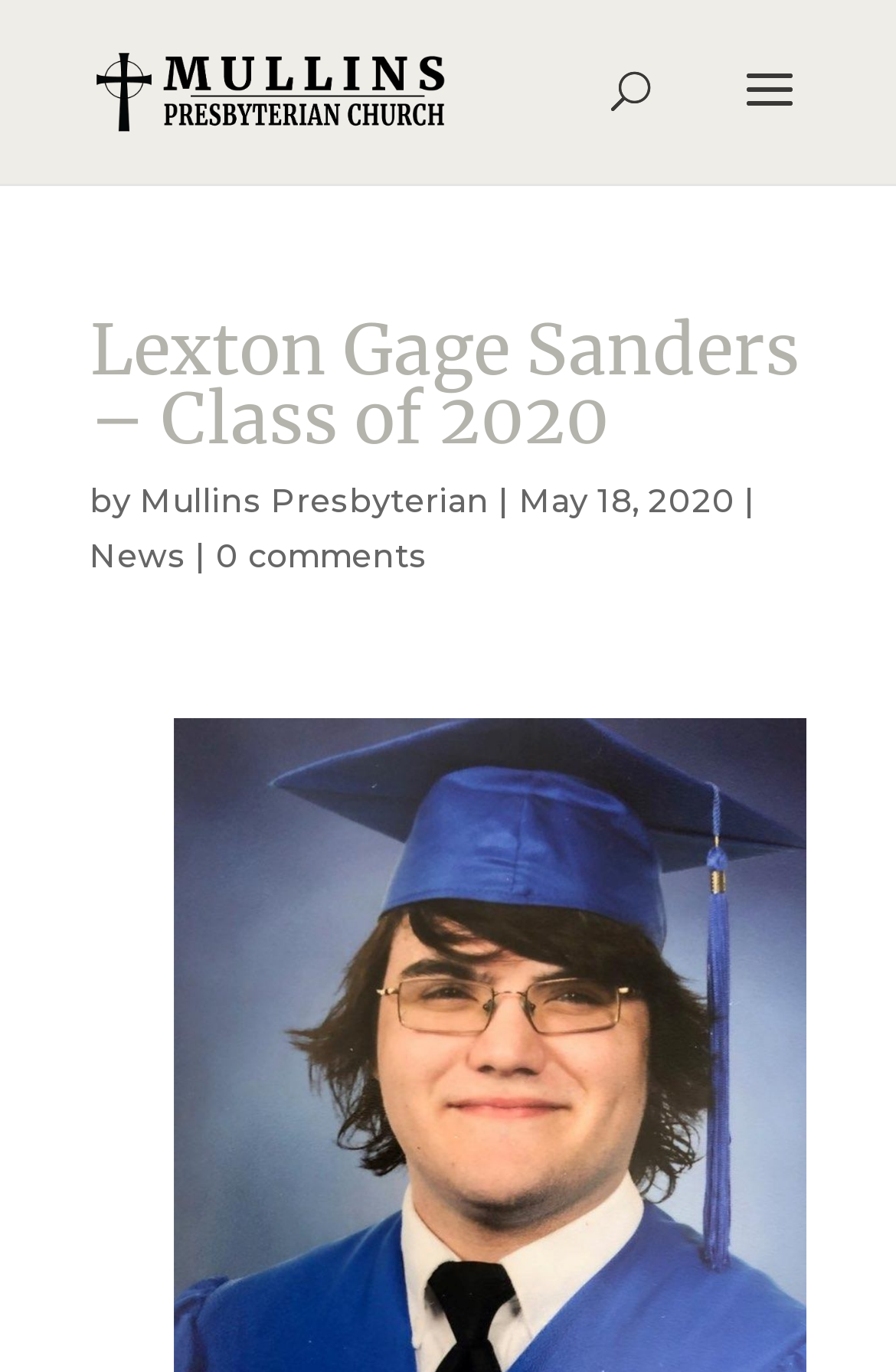What is the name of the church associated with this webpage?
Based on the visual content, answer with a single word or a brief phrase.

Mullins Presbyterian Church